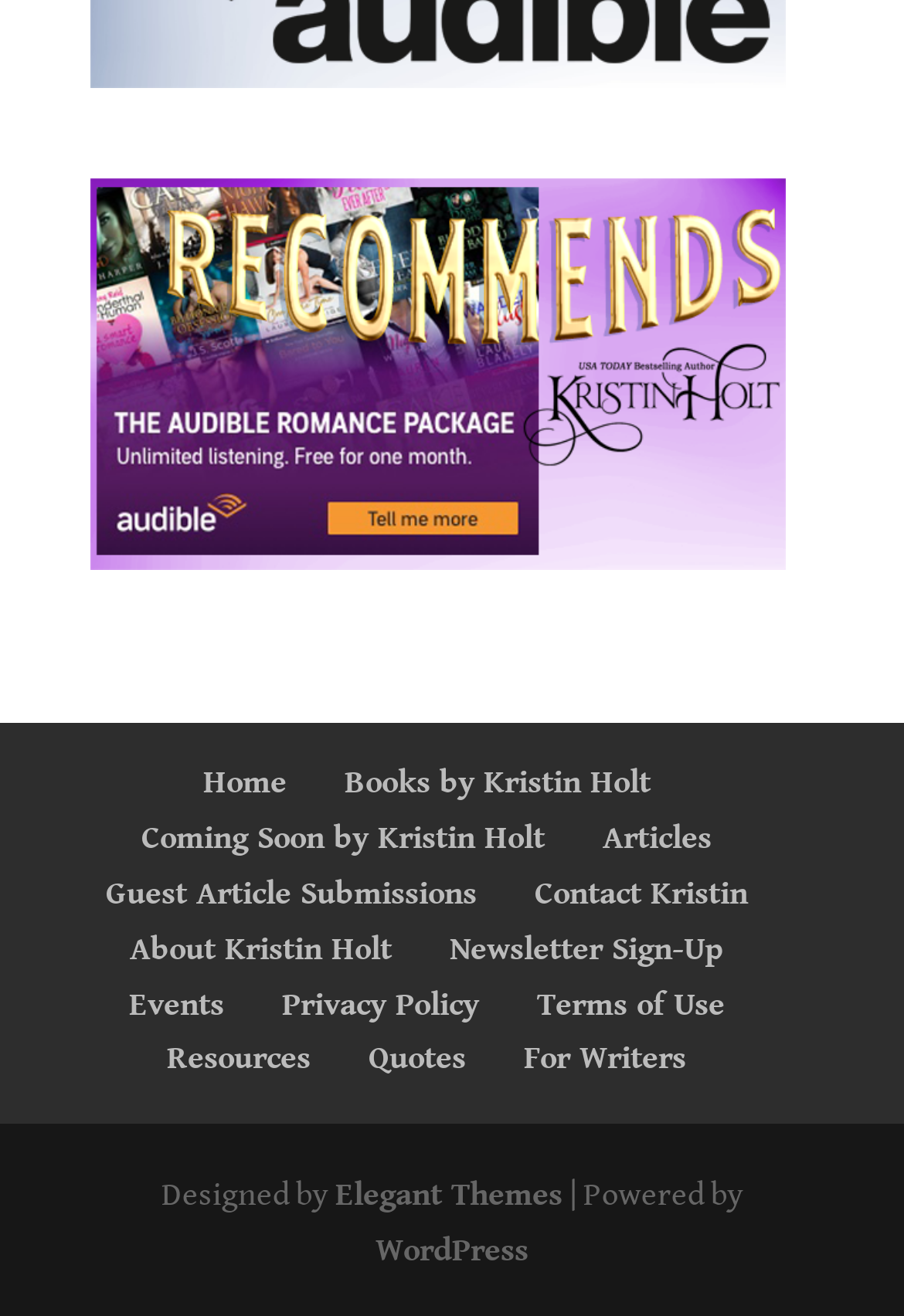What is the theme provider of the website?
Provide a thorough and detailed answer to the question.

The theme provider of the website is Elegant Themes, which can be seen in the footer section of the webpage, where it says 'Designed by Elegant Themes'.